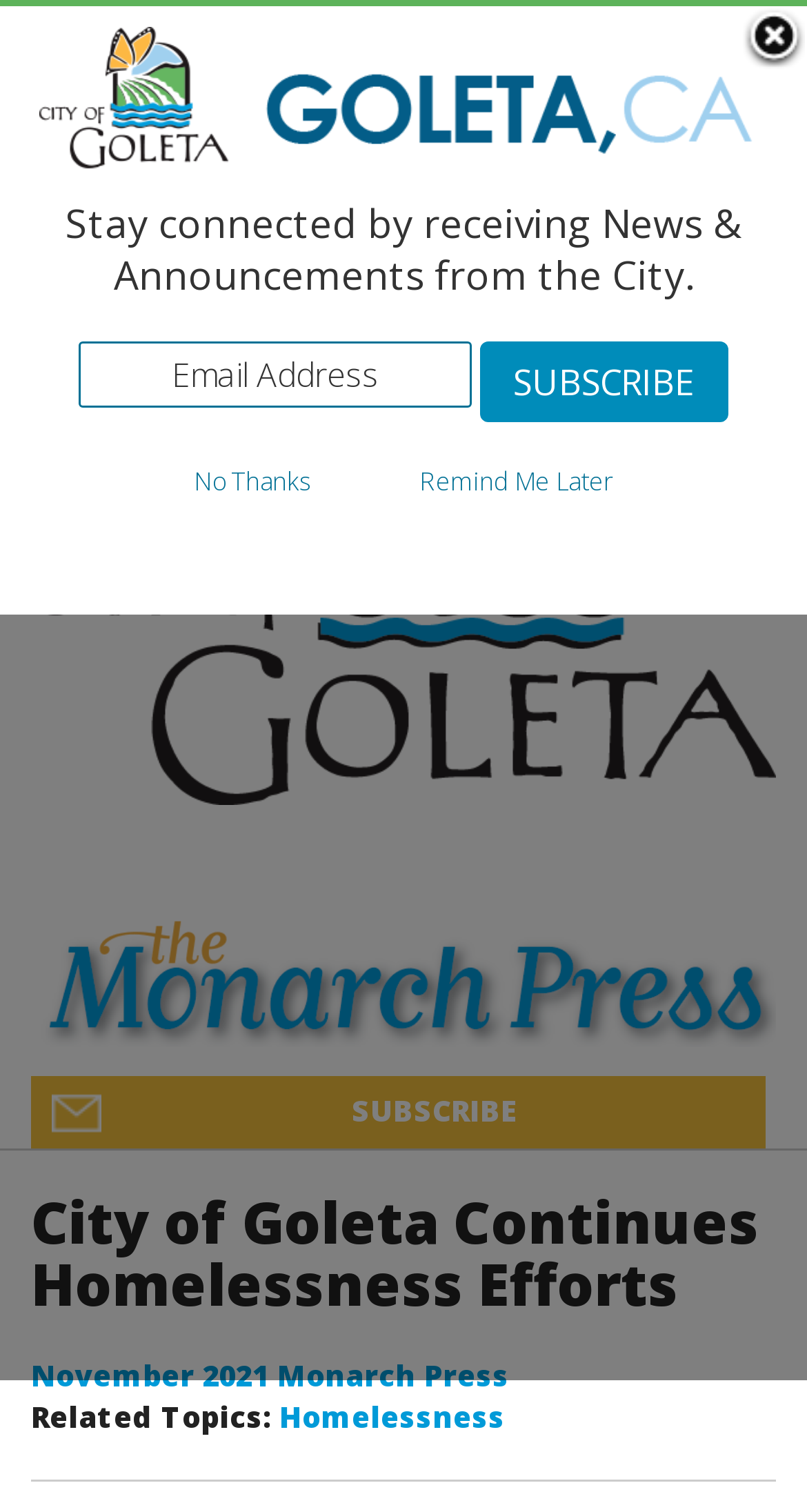Given the element description: "English", predict the bounding box coordinates of the UI element it refers to, using four float numbers between 0 and 1, i.e., [left, top, right, bottom].

[0.476, 0.0, 0.92, 0.044]